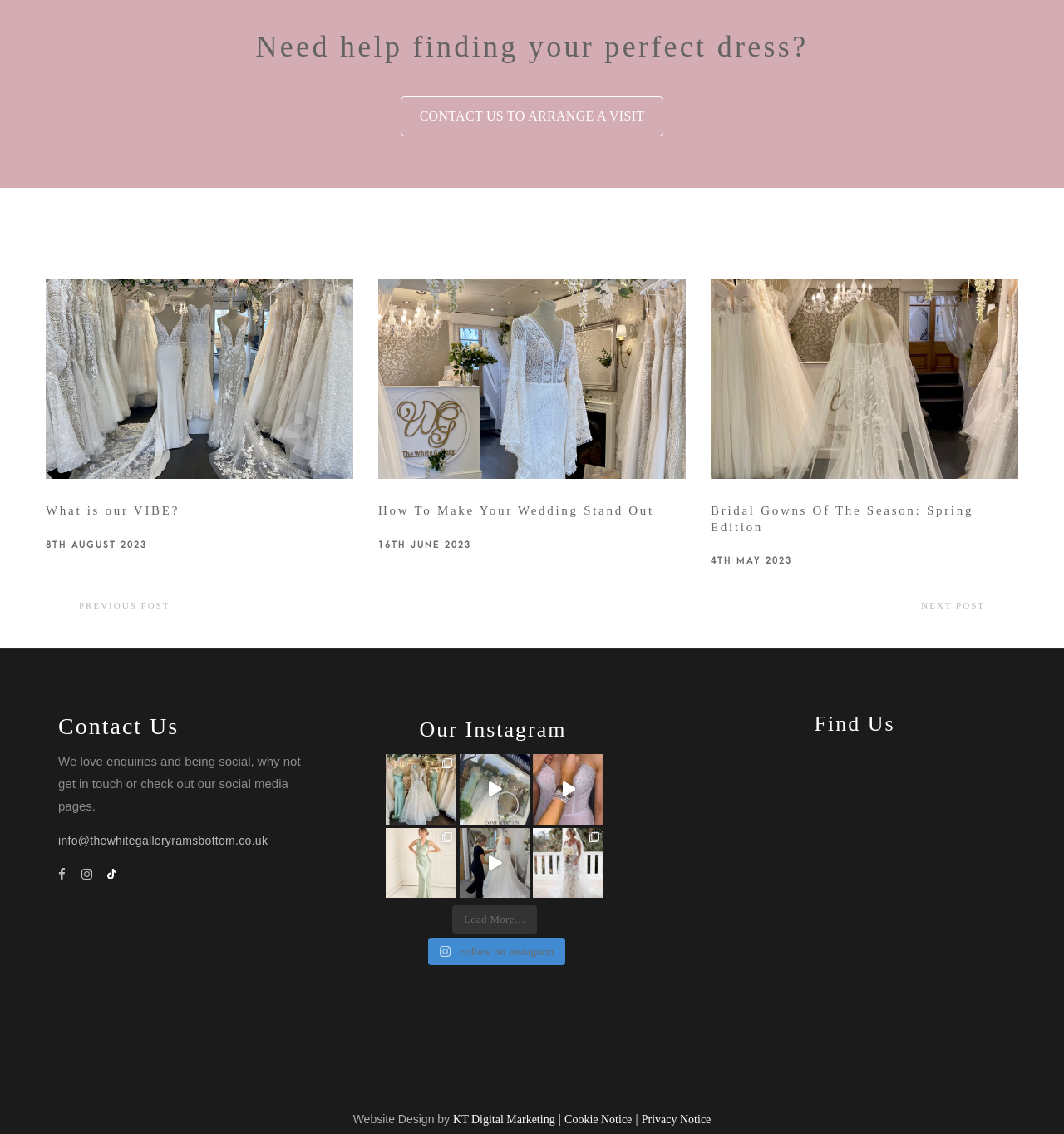What is the main topic of the webpage?
Using the image as a reference, answer with just one word or a short phrase.

Wedding dresses